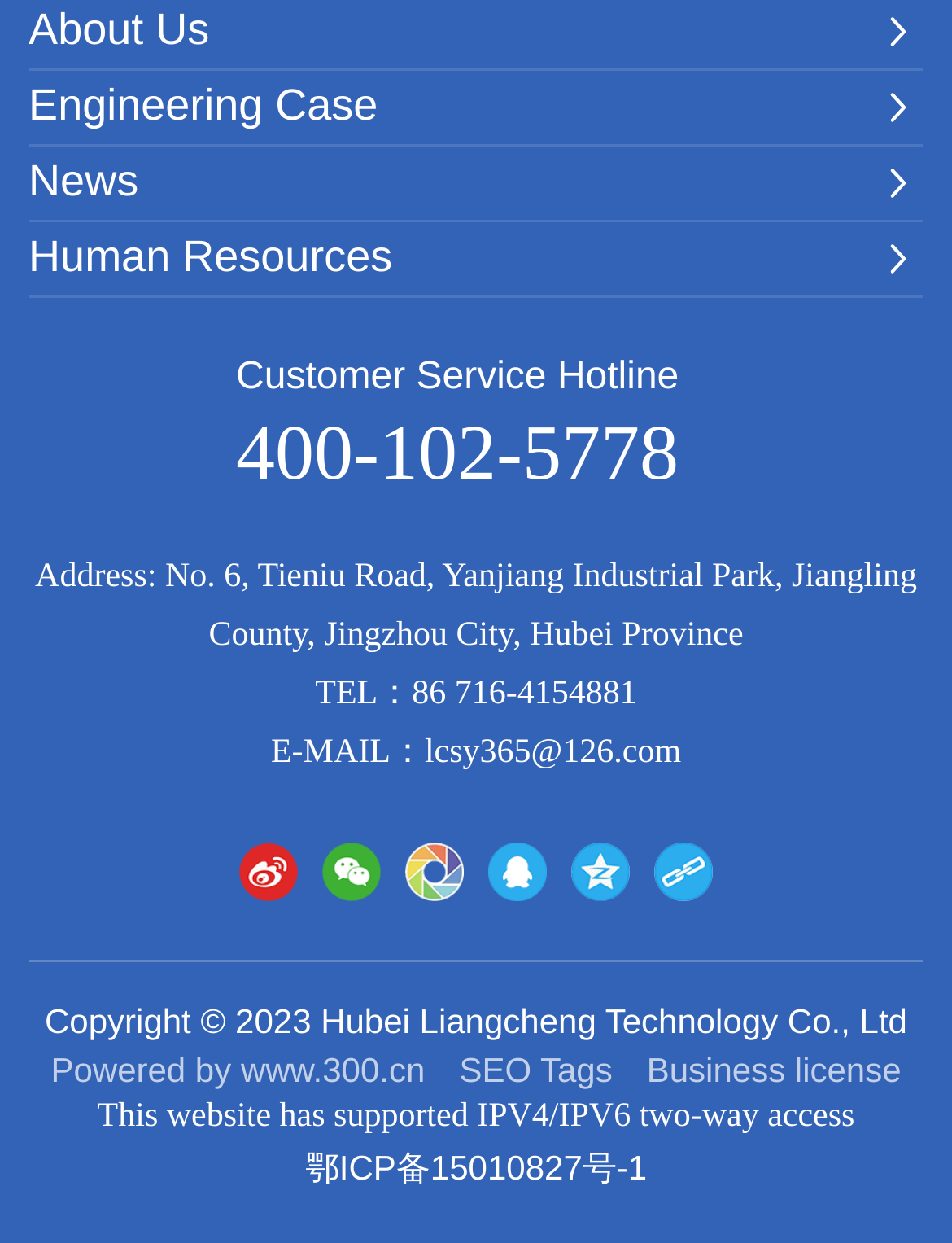What is the address of the company?
Please respond to the question with a detailed and thorough explanation.

The address of the company is obtained from the static text element located below the customer service hotline.